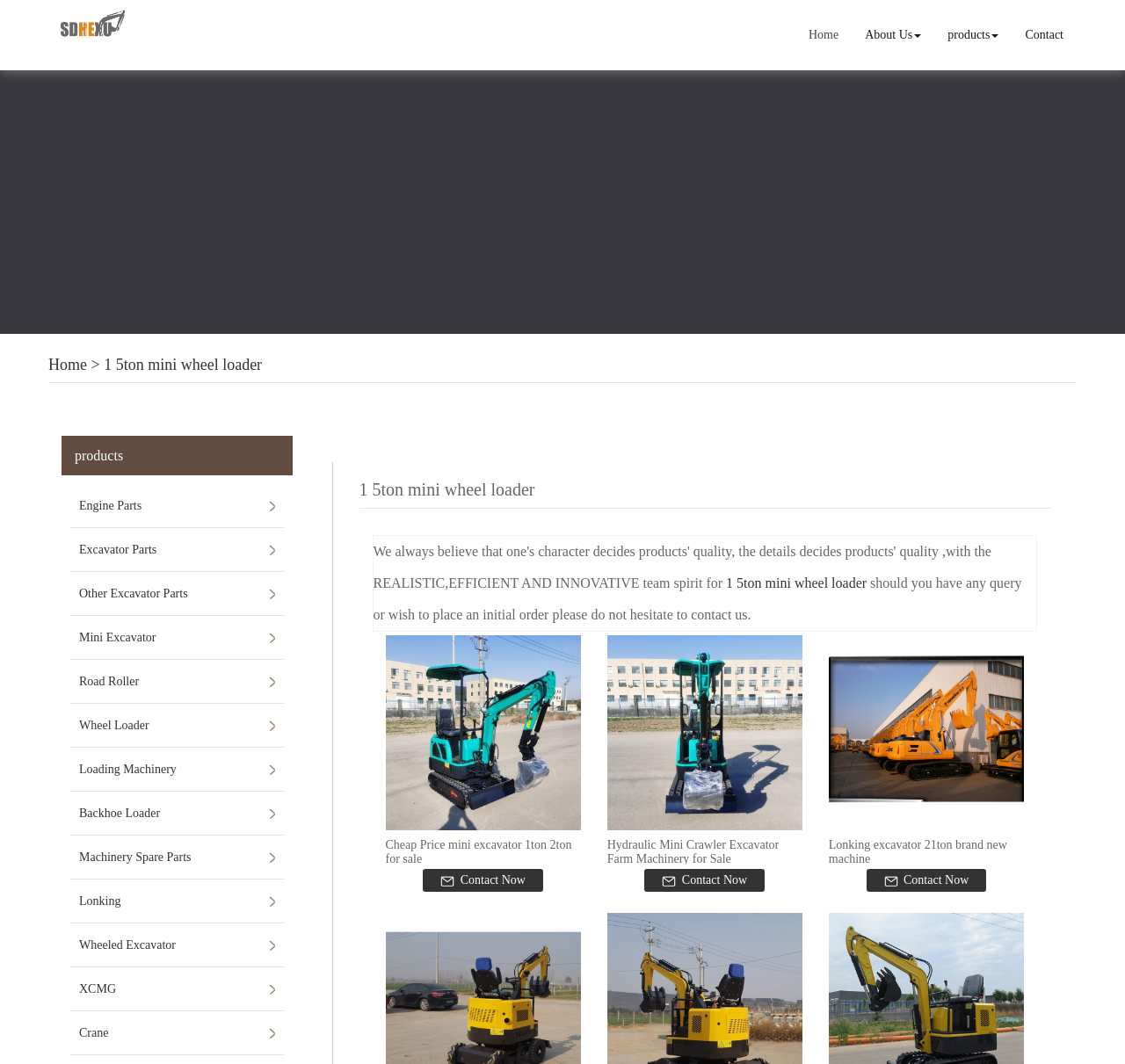What is the position of the 'Home' link?
Provide a thorough and detailed answer to the question.

I found the position of the 'Home' link by looking at its bounding box coordinates, it is located at the top left of the webpage, with a y1 coordinate of 0.012 and a y2 coordinate of 0.054, which indicates it is near the top of the webpage.